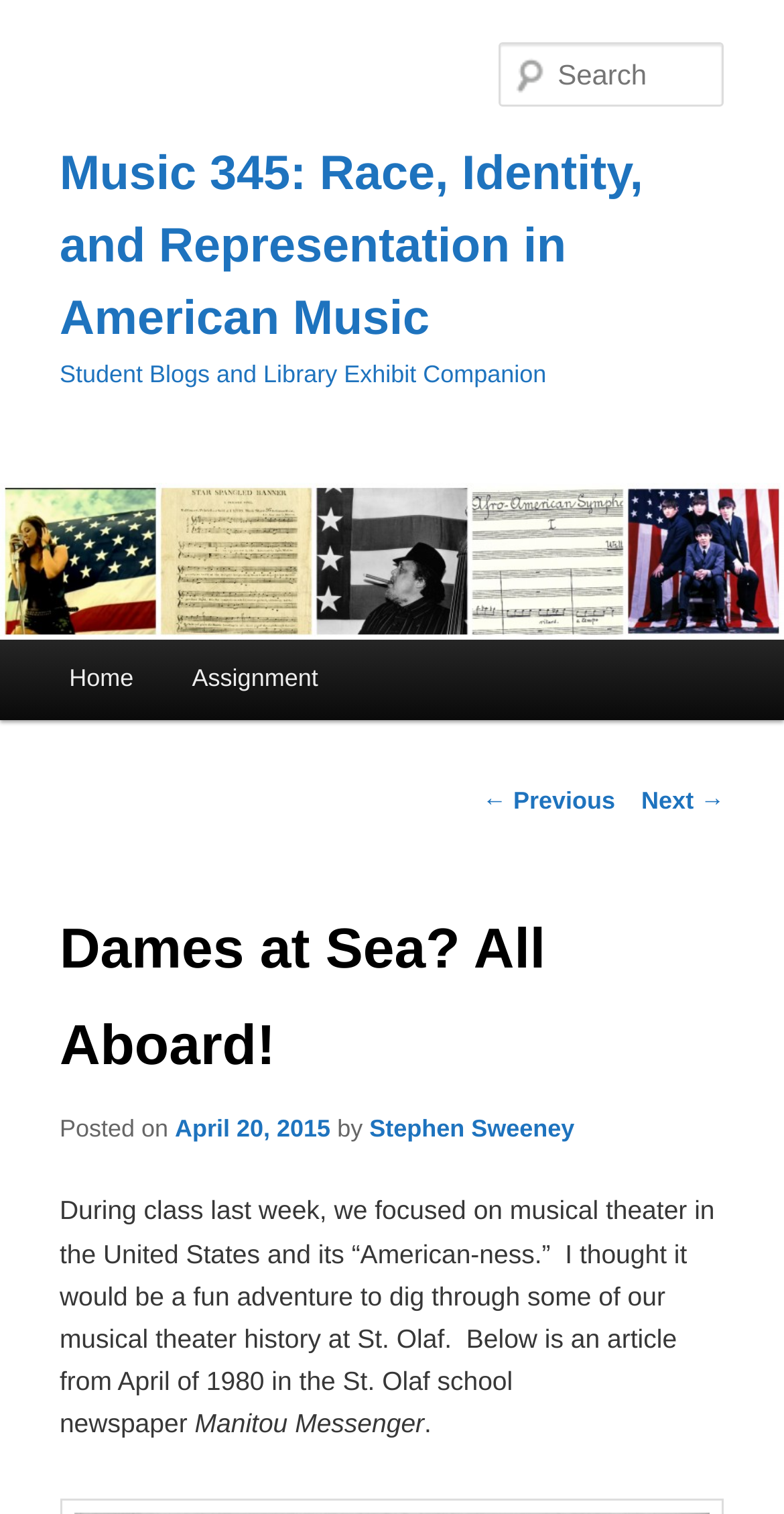Can you show the bounding box coordinates of the region to click on to complete the task described in the instruction: "Search for something"?

[0.637, 0.028, 0.924, 0.071]